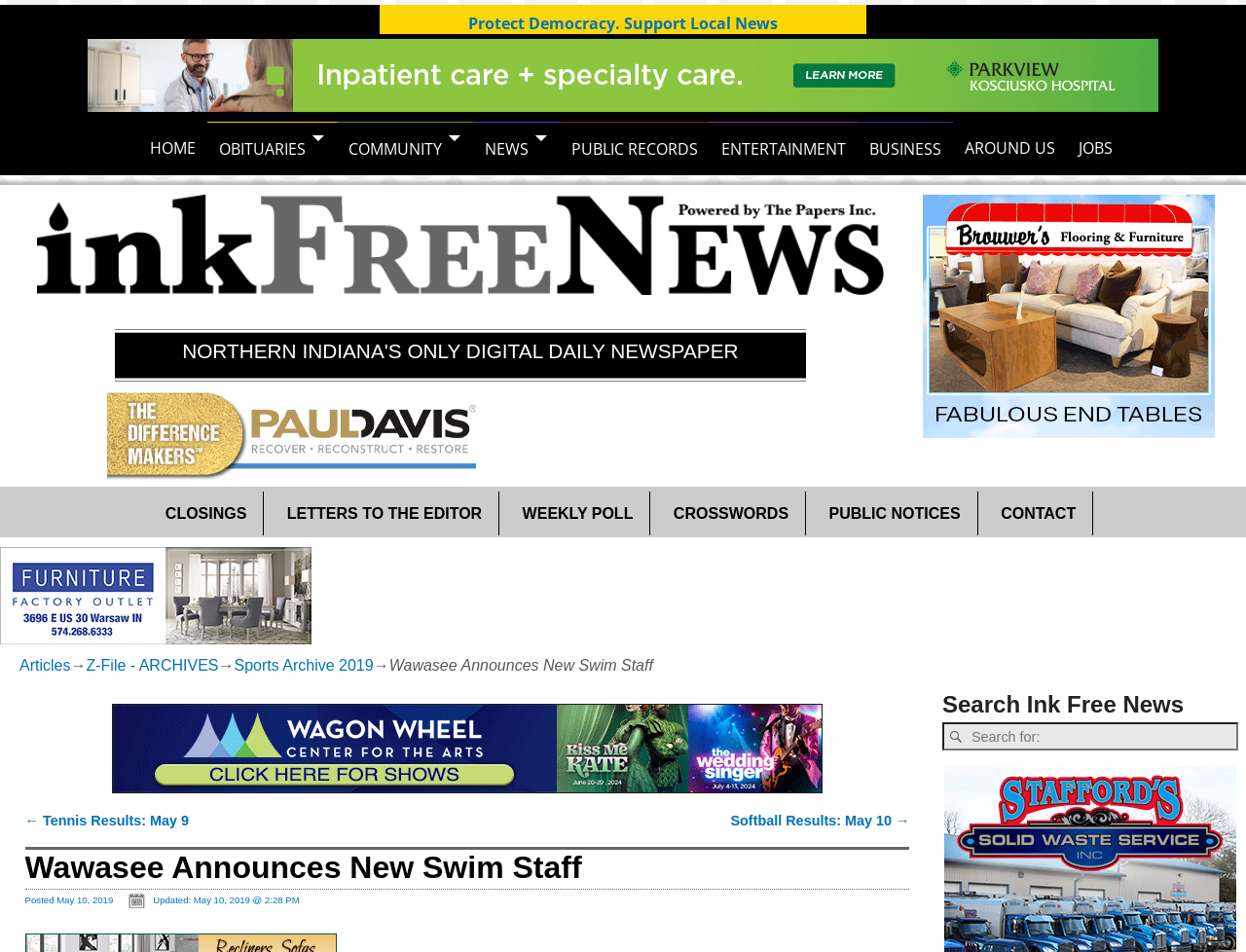Please identify the bounding box coordinates of the area that needs to be clicked to fulfill the following instruction: "Read the article 'Wawasee Announces New Swim Staff'."

[0.312, 0.691, 0.524, 0.708]